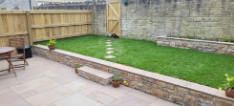Create a detailed narrative of what is happening in the image.

This image showcases a beautifully renovated garden in Paulton, featuring distinct tiers that enhance functionality and aesthetics. The bottom tier is adorned with a well-manicured lawn and a series of stepping stones that lead up to the higher tier. The patio area boasts exquisite Raj sandstone, providing a warm and inviting space to relax. Surrounding the grassy area, there are charming flowerpots that add a splash of color. A new fence lines one side, contributing to the garden's overall privacy and elegance. This transformation highlights the careful attention to detail in both design and execution, showcasing the quality of the renovation services offered.